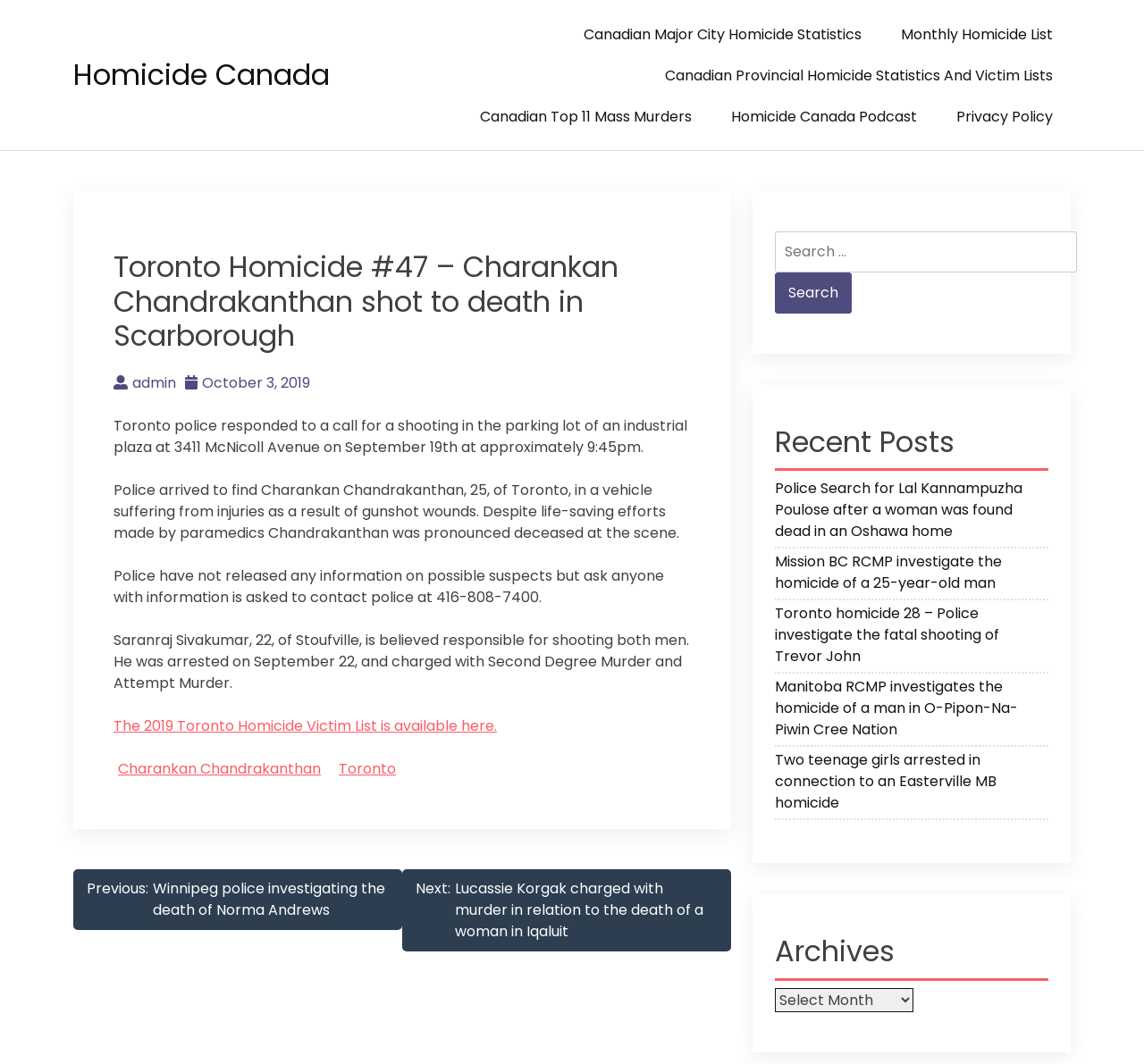Locate the bounding box coordinates of the item that should be clicked to fulfill the instruction: "Read about Toronto Homicide #47".

[0.099, 0.235, 0.604, 0.332]